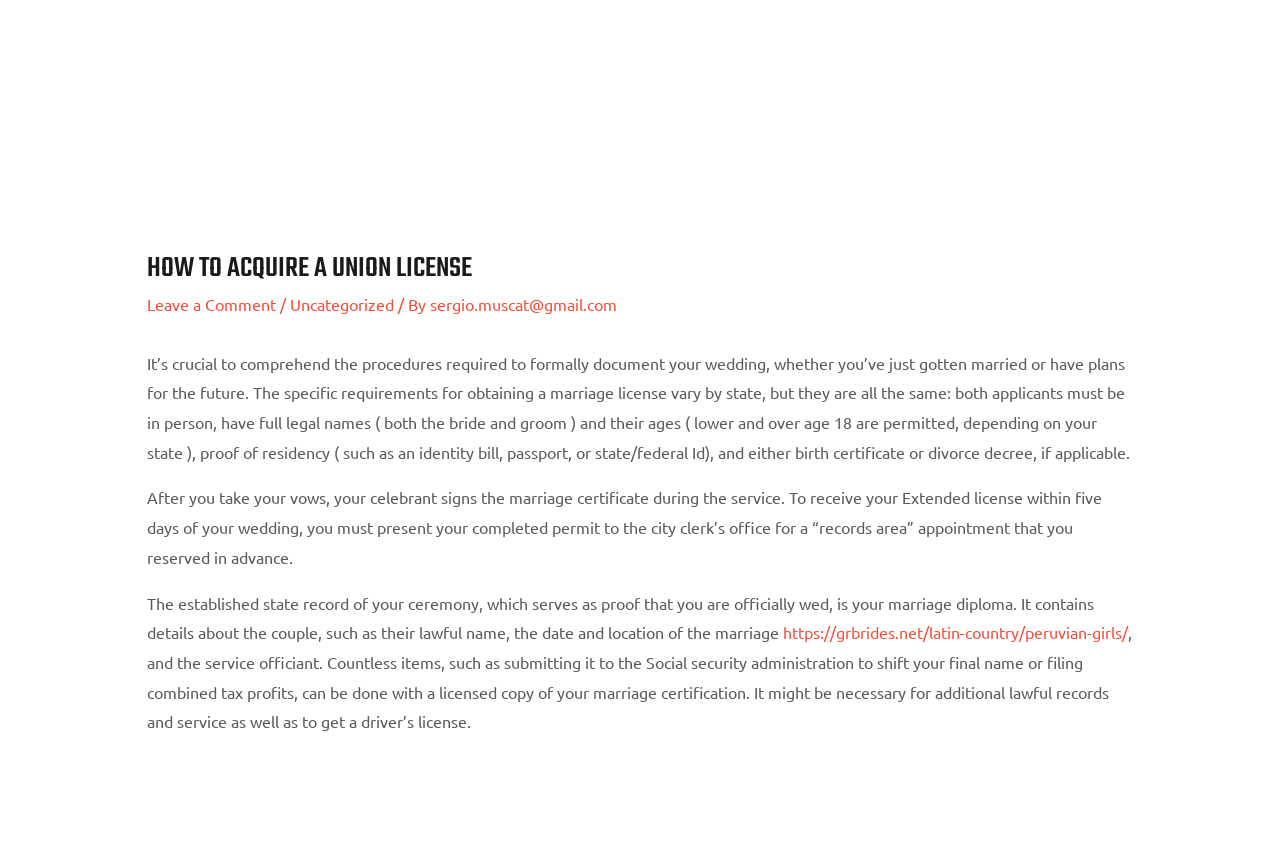Bounding box coordinates should be in the format (top-left x, top-left y, bottom-right x, bottom-right y) and all values should be floating point numbers between 0 and 1. Determine the bounding box coordinate for the UI element described as: Leave a Comment

[0.115, 0.347, 0.215, 0.37]